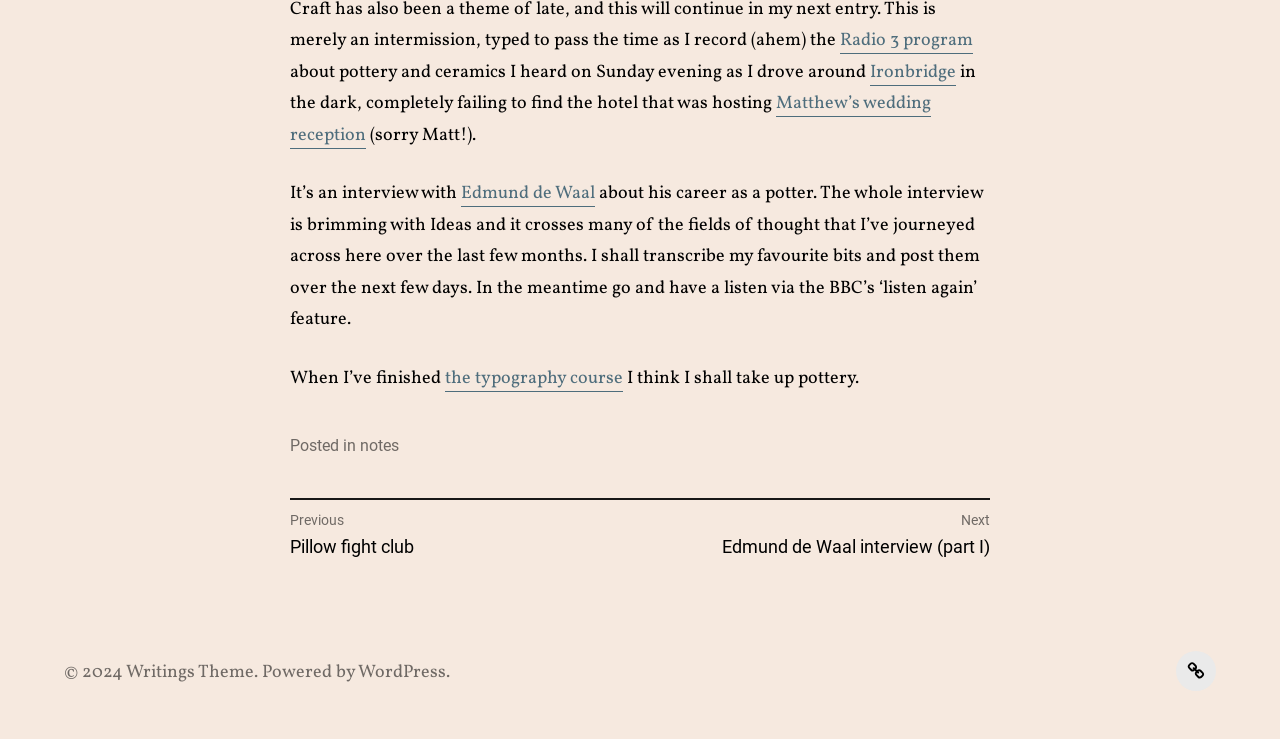Please specify the bounding box coordinates of the region to click in order to perform the following instruction: "go to the previous post".

[0.227, 0.69, 0.5, 0.755]